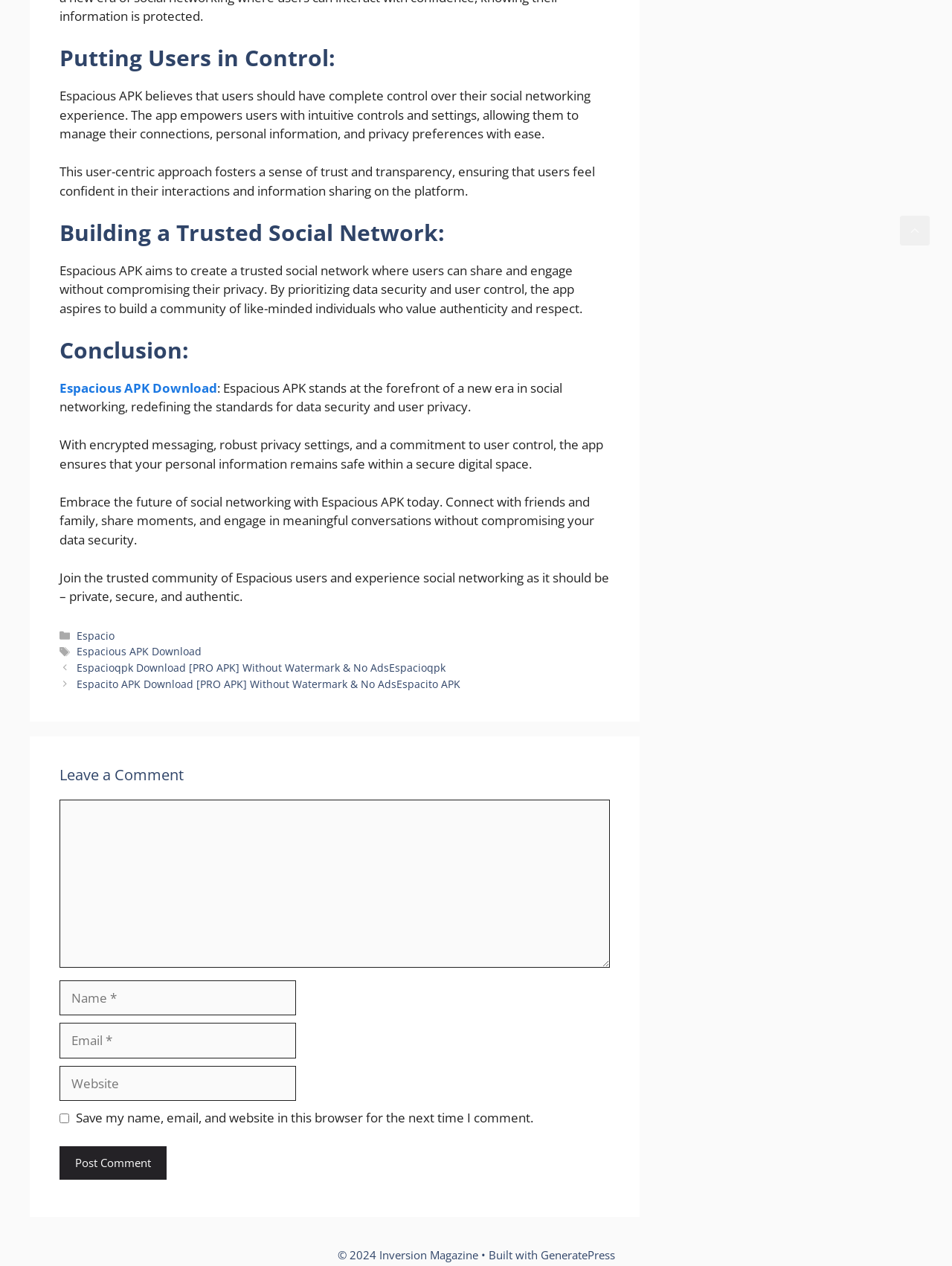Please find the bounding box coordinates of the clickable region needed to complete the following instruction: "Download Espacious APK". The bounding box coordinates must consist of four float numbers between 0 and 1, i.e., [left, top, right, bottom].

[0.062, 0.3, 0.228, 0.313]